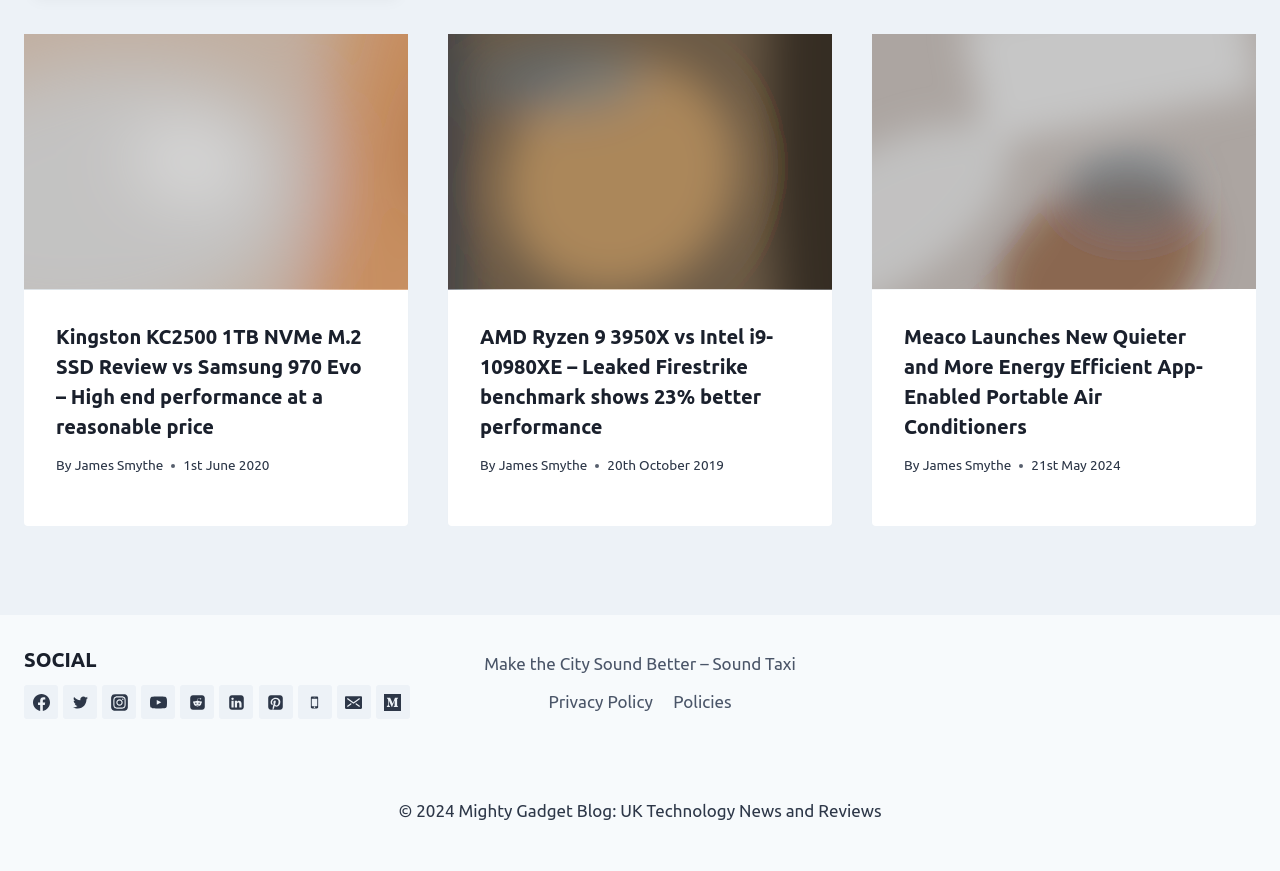Examine the screenshot and answer the question in as much detail as possible: What is the category of the third article?

The third article on the webpage is about Meaco launching new quieter and more energy-efficient app-enabled portable air conditioners, indicating that it falls under the category of air conditioners.